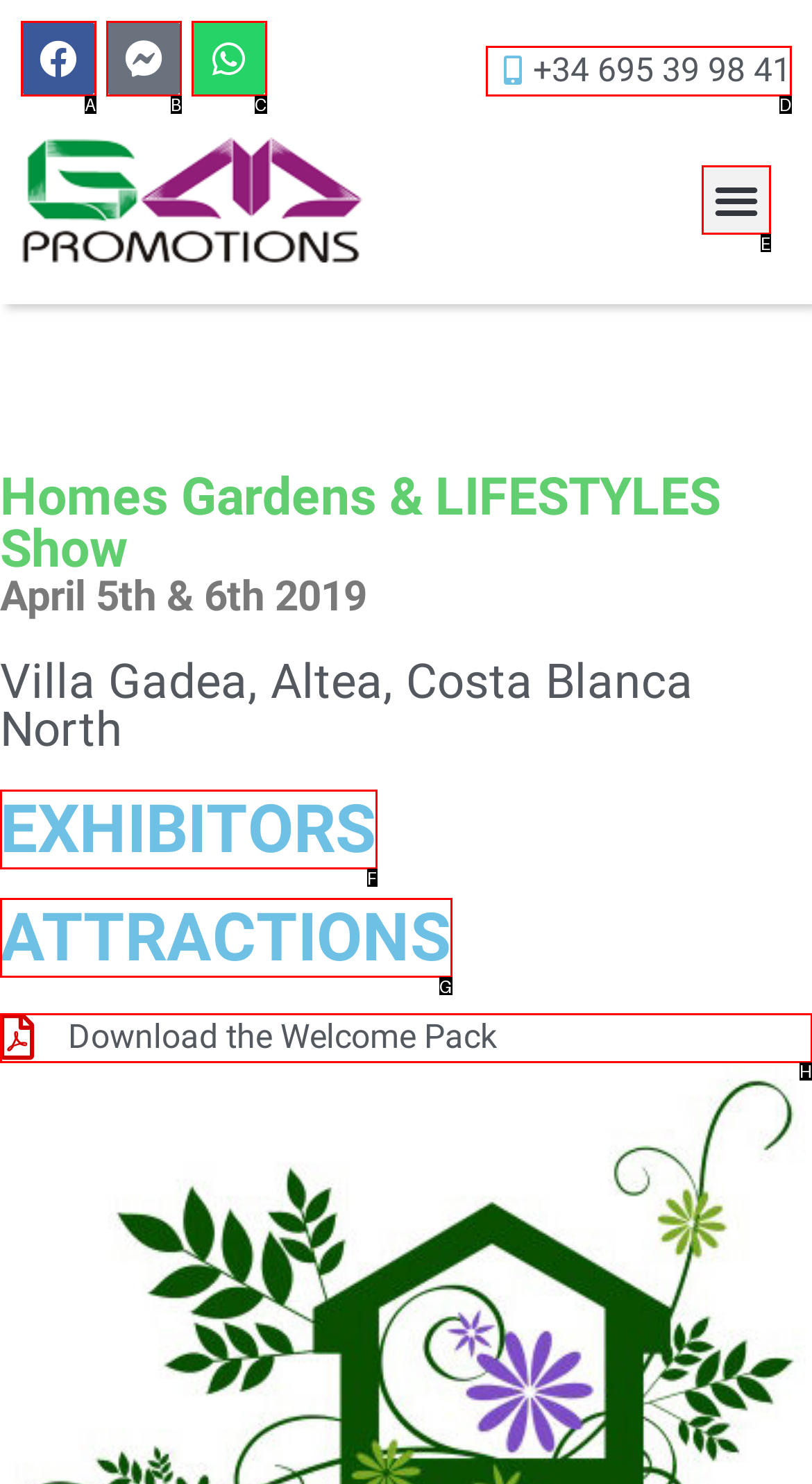Choose the letter of the element that should be clicked to complete the task: Download the Welcome Pack
Answer with the letter from the possible choices.

H